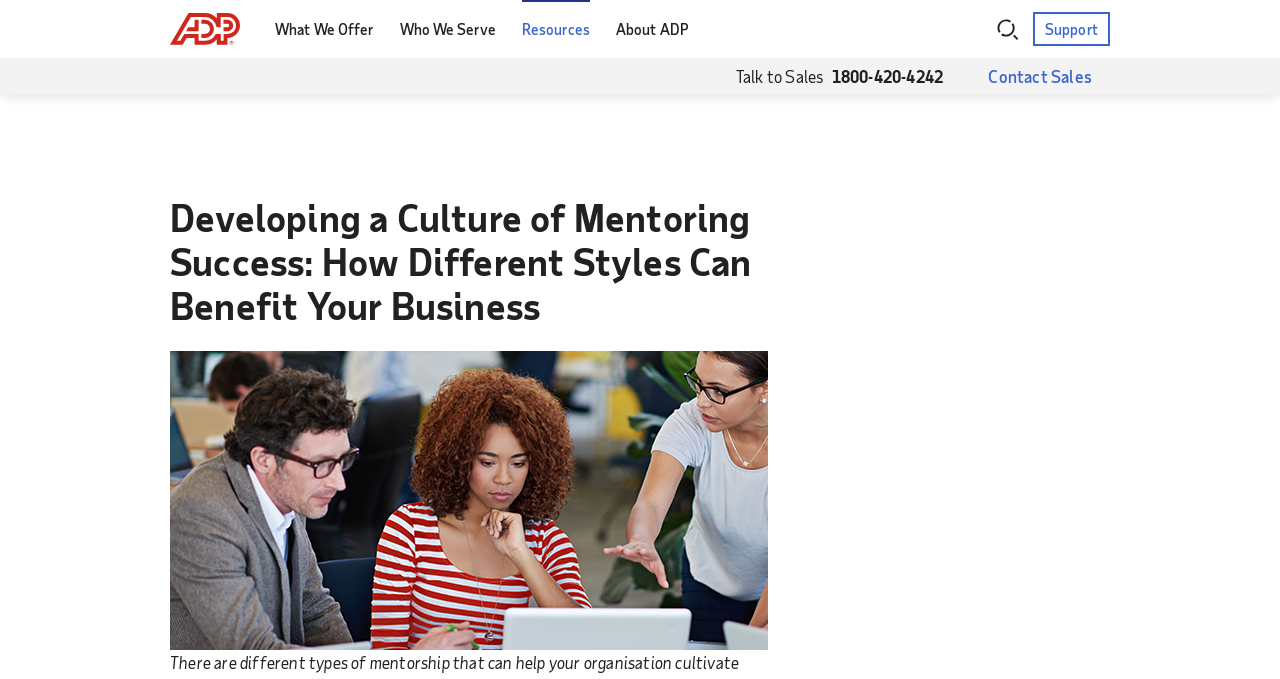Describe the webpage in detail, including text, images, and layout.

The webpage is about developing a culture of mentoring in the workplace, with a focus on its benefits for employees and organizations. At the top left corner, there is a logo image with a corresponding link. Next to the logo, a navigation menu is situated, featuring links to various sections of the website, including "What We Offer", "Who We Serve", "Resources", and "About ADP". 

On the top right side, there are two links: "Search" and "Support". Below the navigation menu, a call-to-action section is displayed, with a "Talk to Sales" label, a phone number "1800-420-4242", and a "Contact Sales" link. 

The main content of the webpage is headed by a title "Developing a Culture of Mentoring Success: How Different Styles Can Benefit Your Business", which spans across the majority of the page's width.